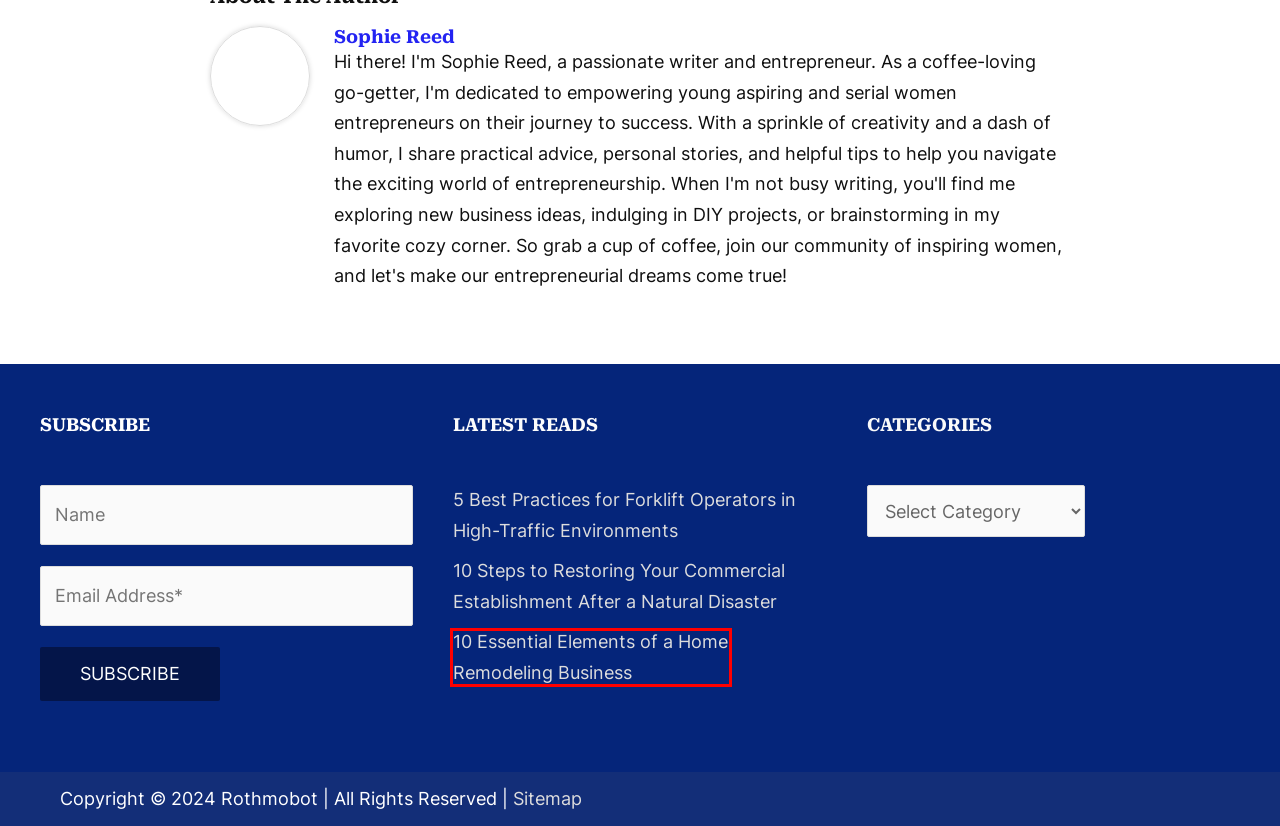Examine the screenshot of a webpage with a red bounding box around a UI element. Select the most accurate webpage description that corresponds to the new page after clicking the highlighted element. Here are the choices:
A. Business Archives | Rothmobot
B. Is Normal Wear and Tear Different Than Damage
C. Transform Your Business and Finances with Rothmobot
D. Sitemap | Rothmobot
E. 5 Best Practices for Forklift Operators in High-Traffic Environments | Rothmobot
F. Here's What to Do for Your Home If You'll Be Away | Rothmobot
G. 10 Steps to Restoring Your Commercial Establishment After a Natural Disaster
H. 10 Essential Elements of a Home Remodeling Business | Rothmobot

H